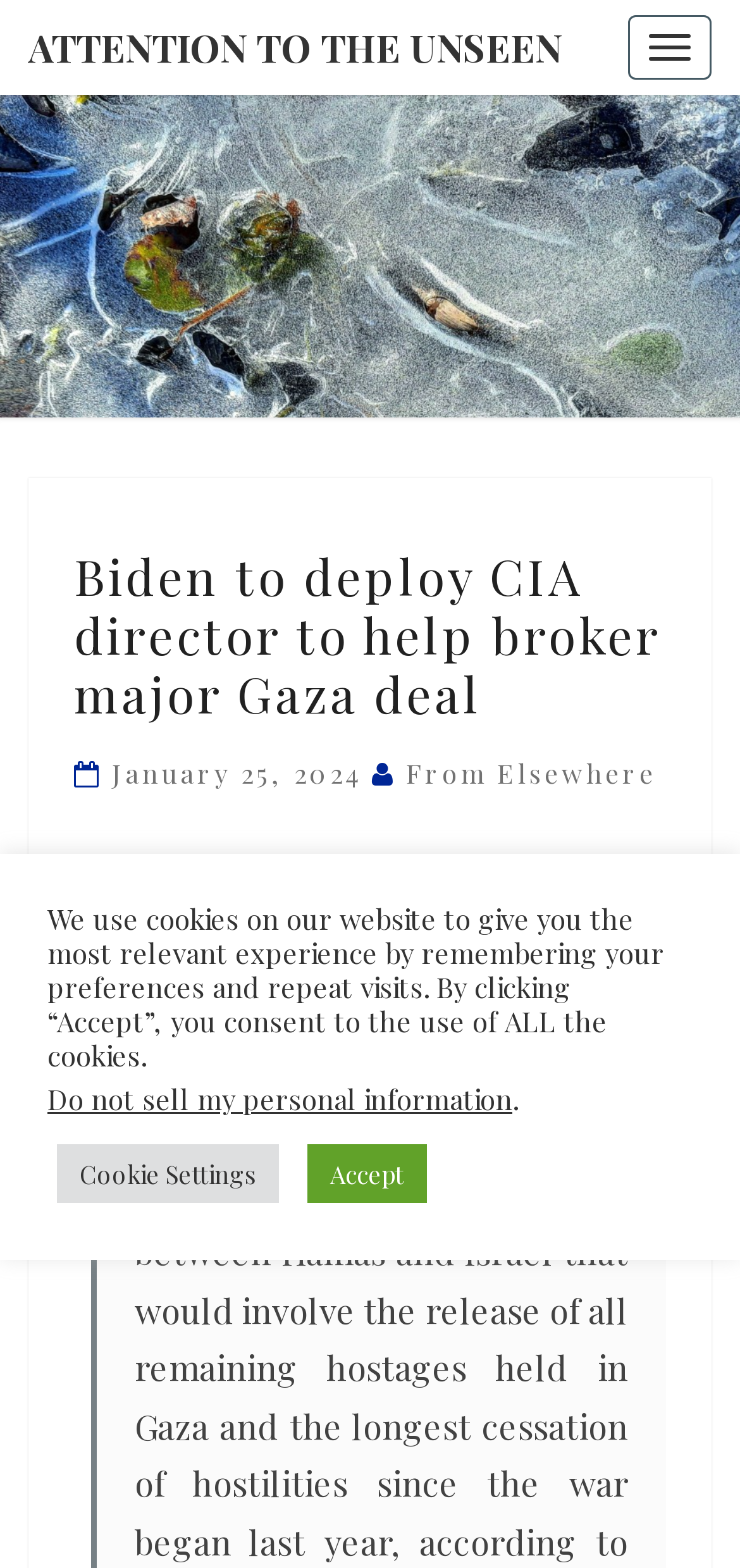Identify the bounding box for the described UI element. Provide the coordinates in (top-left x, top-left y, bottom-right x, bottom-right y) format with values ranging from 0 to 1: Accept

[0.415, 0.73, 0.577, 0.767]